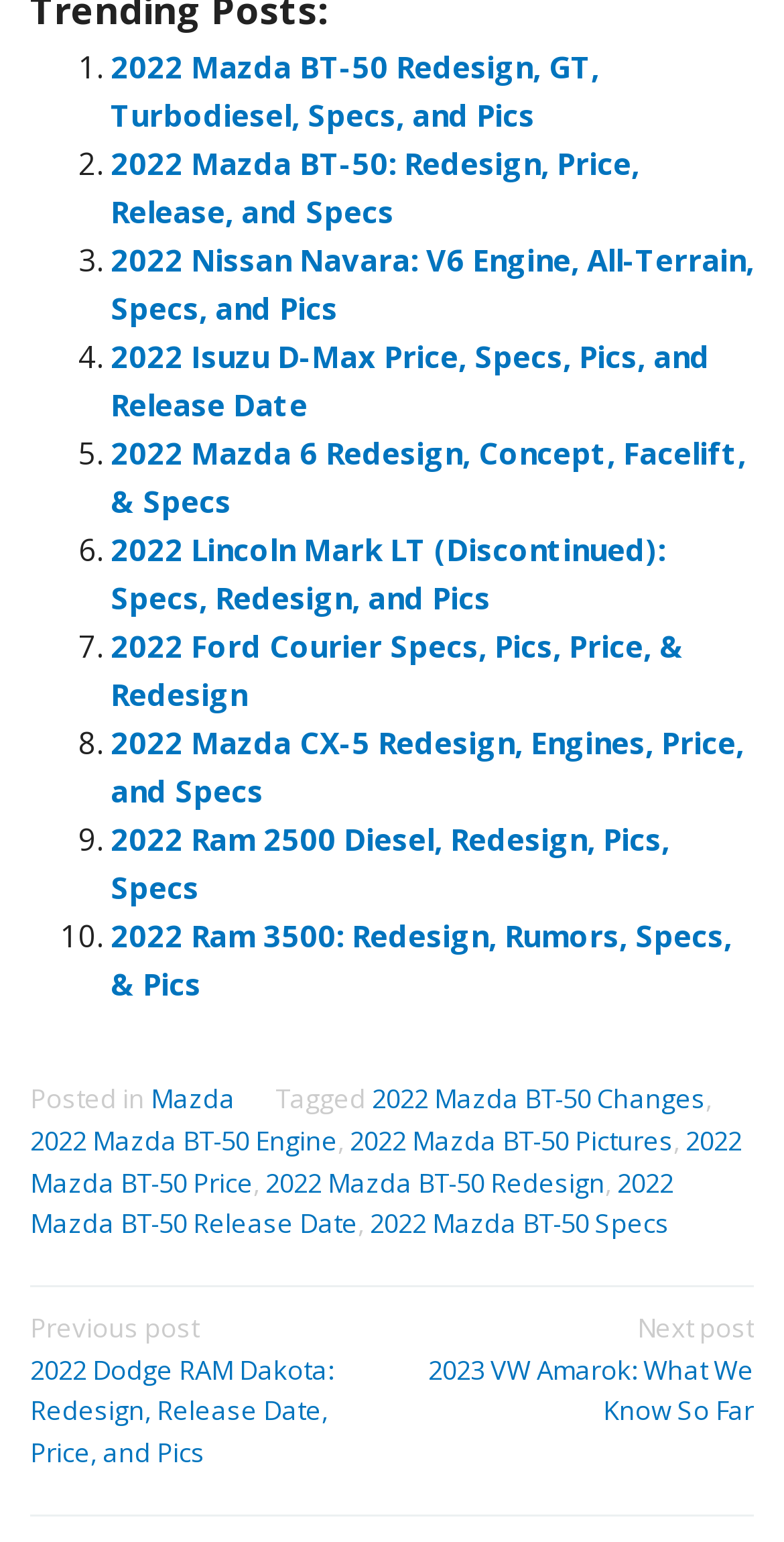Use a single word or phrase to answer the question: How many links are there in the footer section?

9